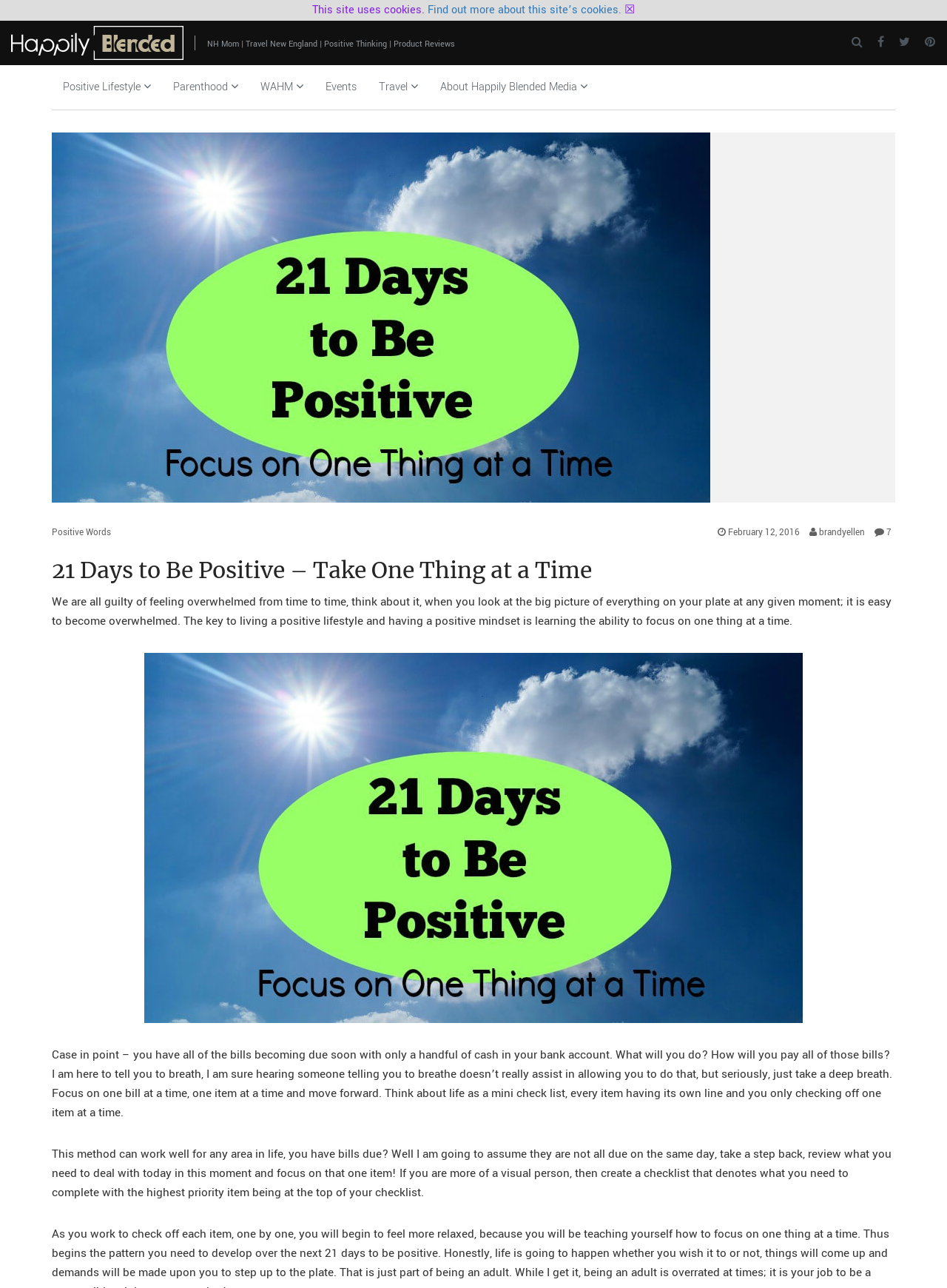What is the date of the article?
Look at the image and respond to the question as thoroughly as possible.

The date of the article can be found in the StaticText element, which has the text 'February 12, 2016'.